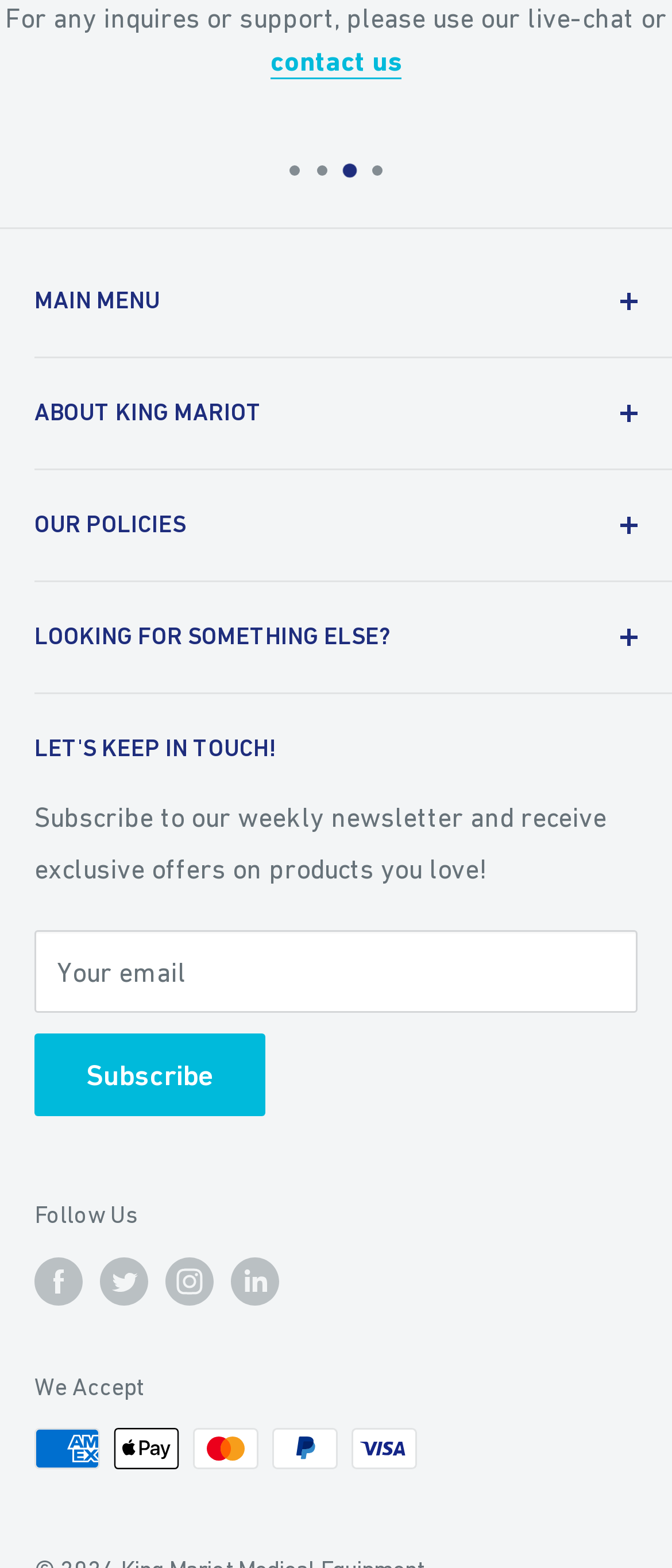Please locate the bounding box coordinates of the element that should be clicked to complete the given instruction: "Subscribe to the newsletter".

[0.051, 0.659, 0.395, 0.712]